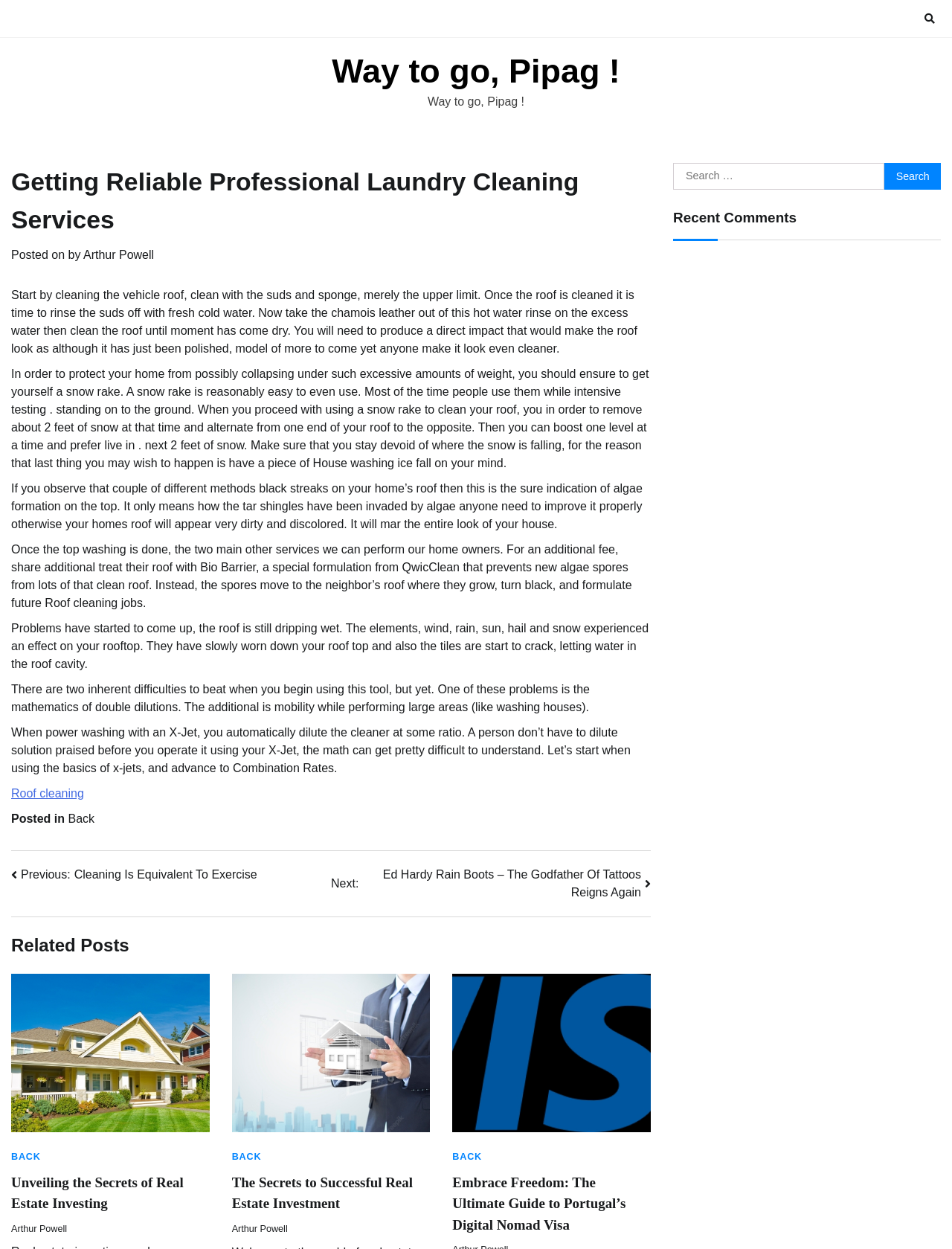Elaborate on the information and visuals displayed on the webpage.

This webpage is about "Getting Reliable Professional Laundry Cleaning Services" and appears to be a blog post. At the top, there is a navigation menu with a link to "Way to go, Pipag!" and a search bar on the right side. Below the navigation menu, there is a header section with the title "Getting Reliable Professional Laundry Cleaning Services" and a link to the author's name, "Arthur Powell".

The main content of the webpage is divided into several paragraphs, each discussing different aspects of cleaning services, including roof cleaning, snow rake usage, and algae formation on roofs. There are six paragraphs in total, with the last one mentioning power washing with an X-Jet.

At the bottom of the main content, there are links to "Post navigation" with previous and next posts, "Related Posts" with three links to other articles, and a "Footer" section with a link to "Back".

On the right side of the webpage, there is a complementary section with a search bar at the top, followed by a "Recent Comments" section.